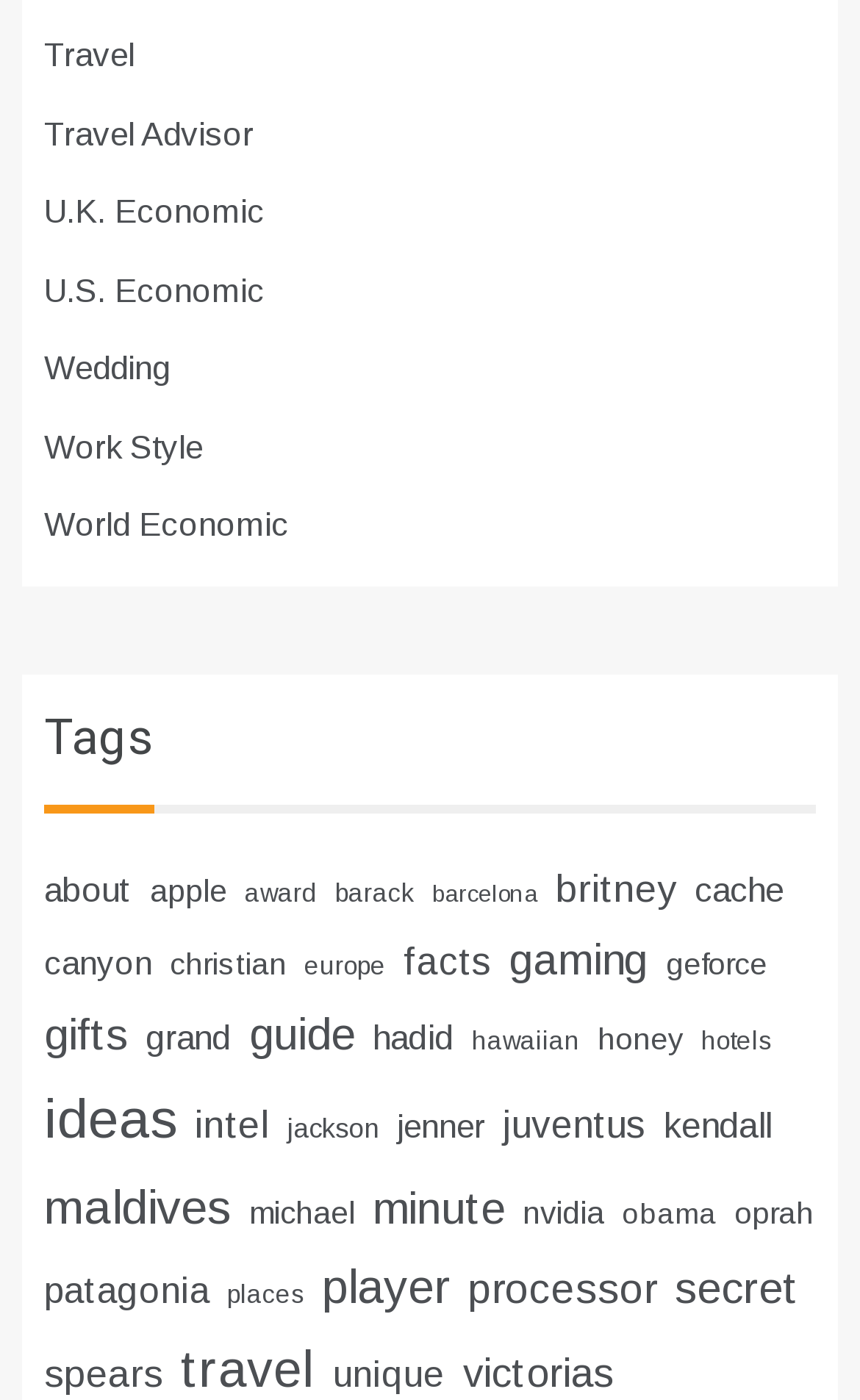Identify the bounding box for the element characterized by the following description: "U.K. Economic".

[0.051, 0.137, 0.308, 0.164]